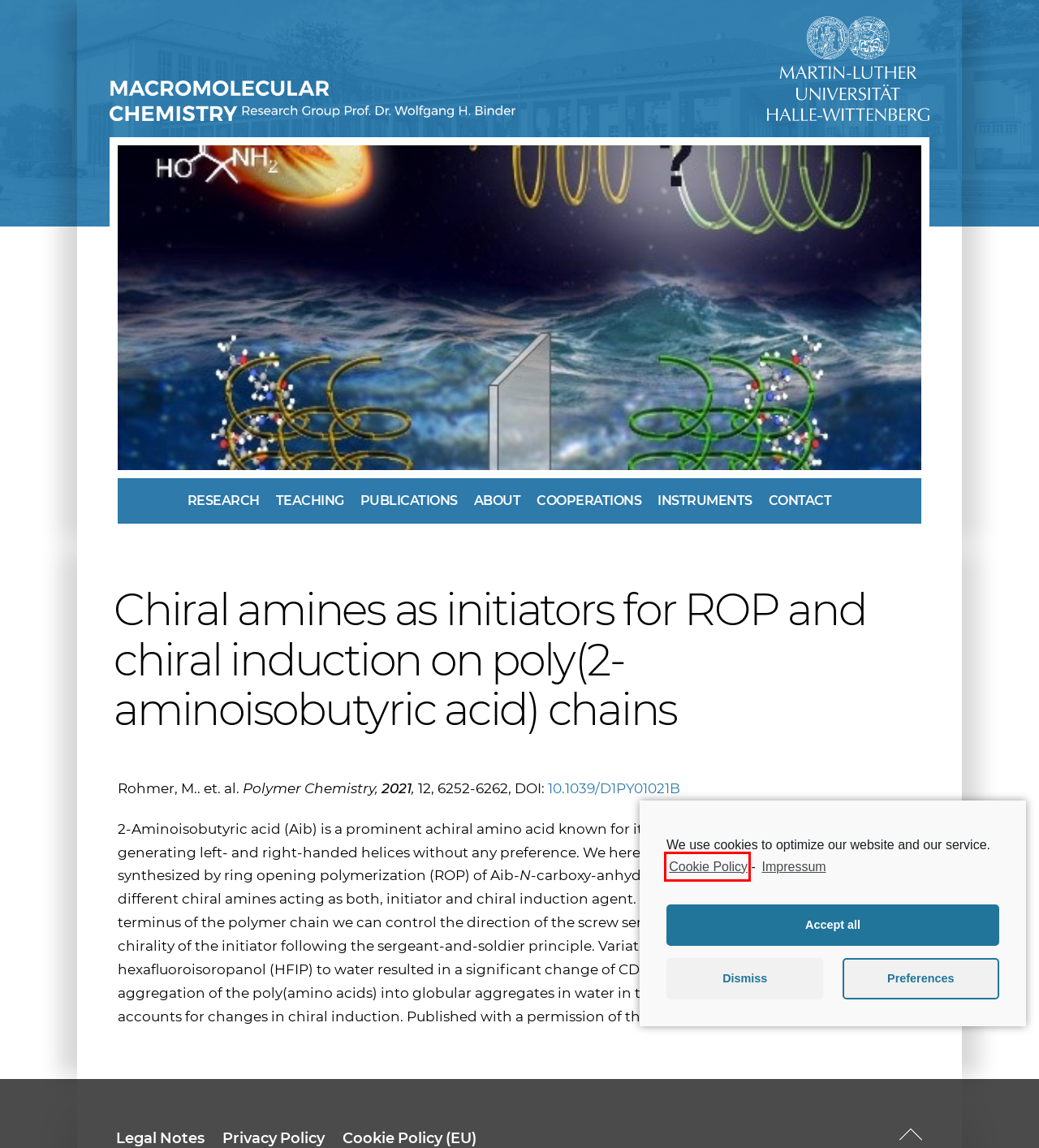Analyze the webpage screenshot with a red bounding box highlighting a UI element. Select the description that best matches the new webpage after clicking the highlighted element. Here are the options:
A. International and national cooperations – Macromolecular Chemistry
B. Legal Notes – Macromolecular Chemistry
C. Contact – Macromolecular Chemistry
D. Privacy Policy – Macromolecular Chemistry
E. Macromolecular Chemistry – Research Group Prof. Dr. Wolfgang H. Binder
F. Instruments – Macromolecular Chemistry
G. Cookie Policy (EU) – Macromolecular Chemistry
H. About – Macromolecular Chemistry

G